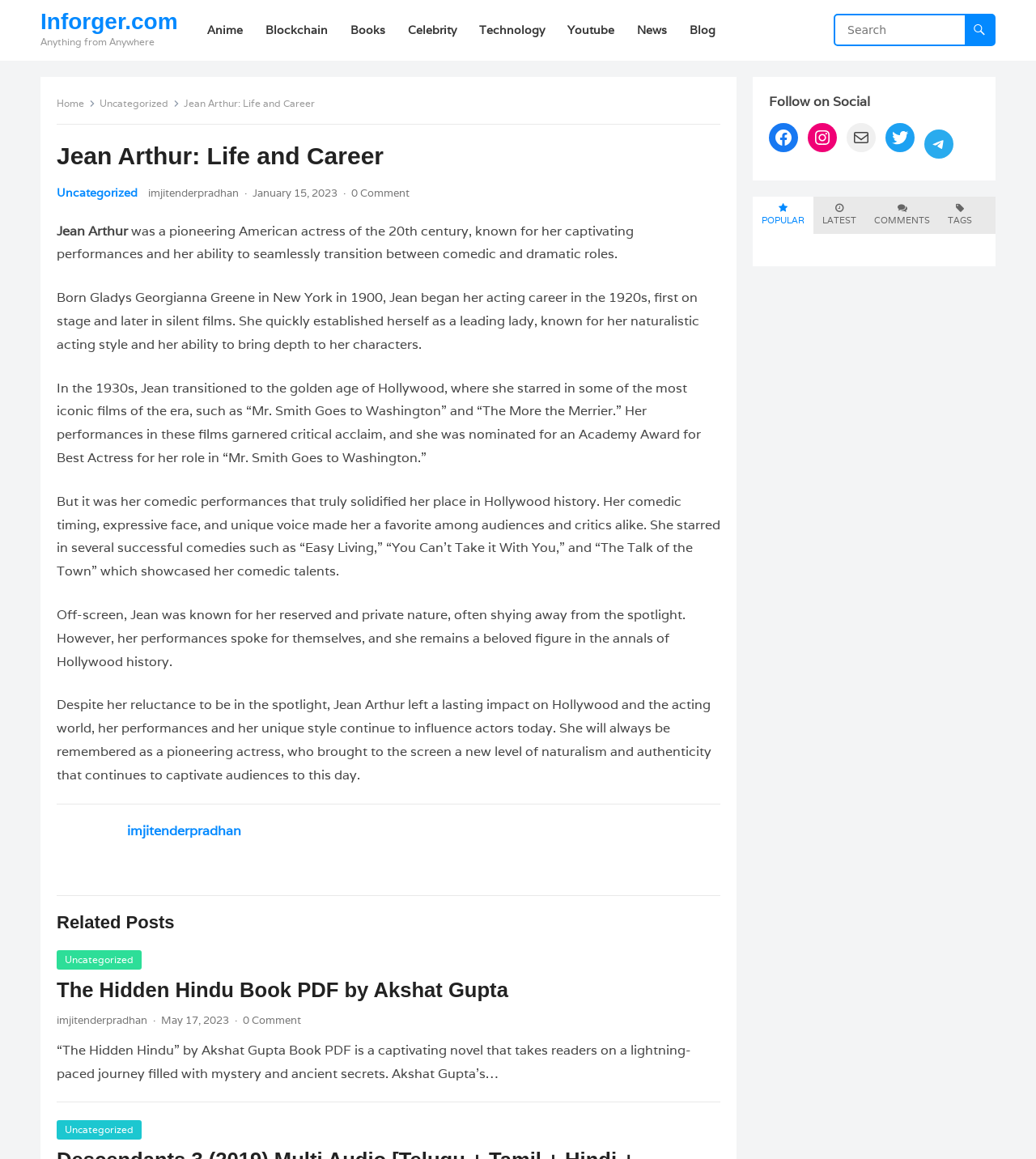Determine the bounding box coordinates for the clickable element to execute this instruction: "Follow on Facebook". Provide the coordinates as four float numbers between 0 and 1, i.e., [left, top, right, bottom].

[0.742, 0.106, 0.77, 0.132]